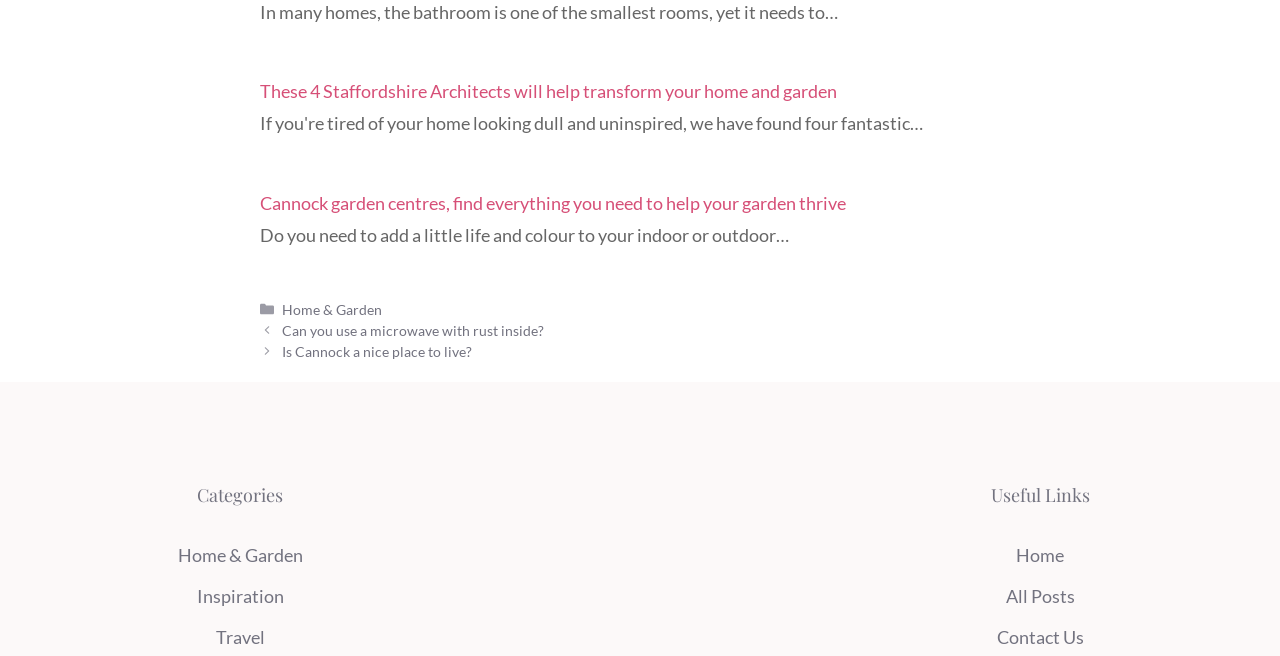Please give a one-word or short phrase response to the following question: 
What is the main topic of this webpage?

Home and Garden